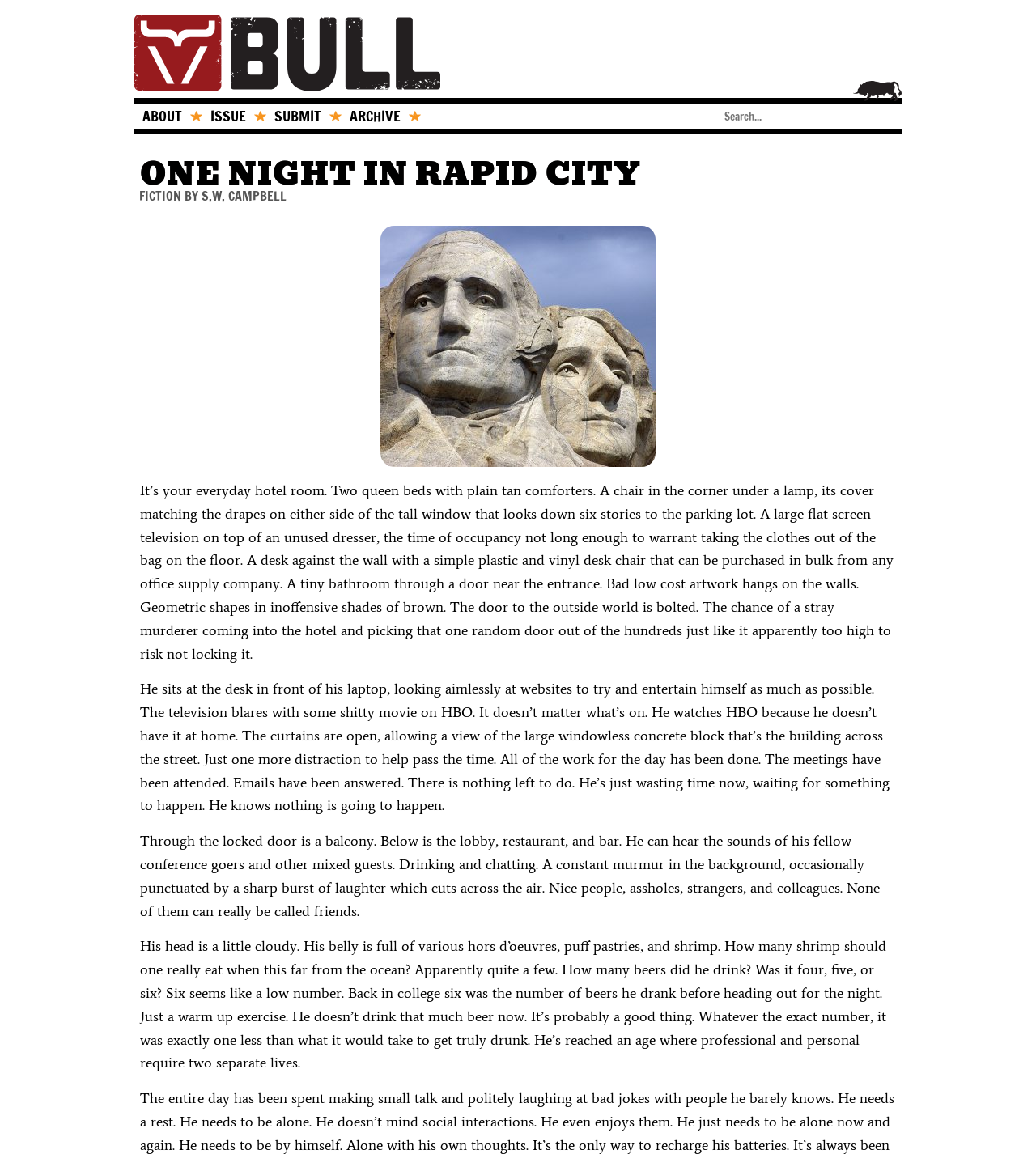Answer briefly with one word or phrase:
What can be heard from the balcony?

Sounds of people drinking and chatting